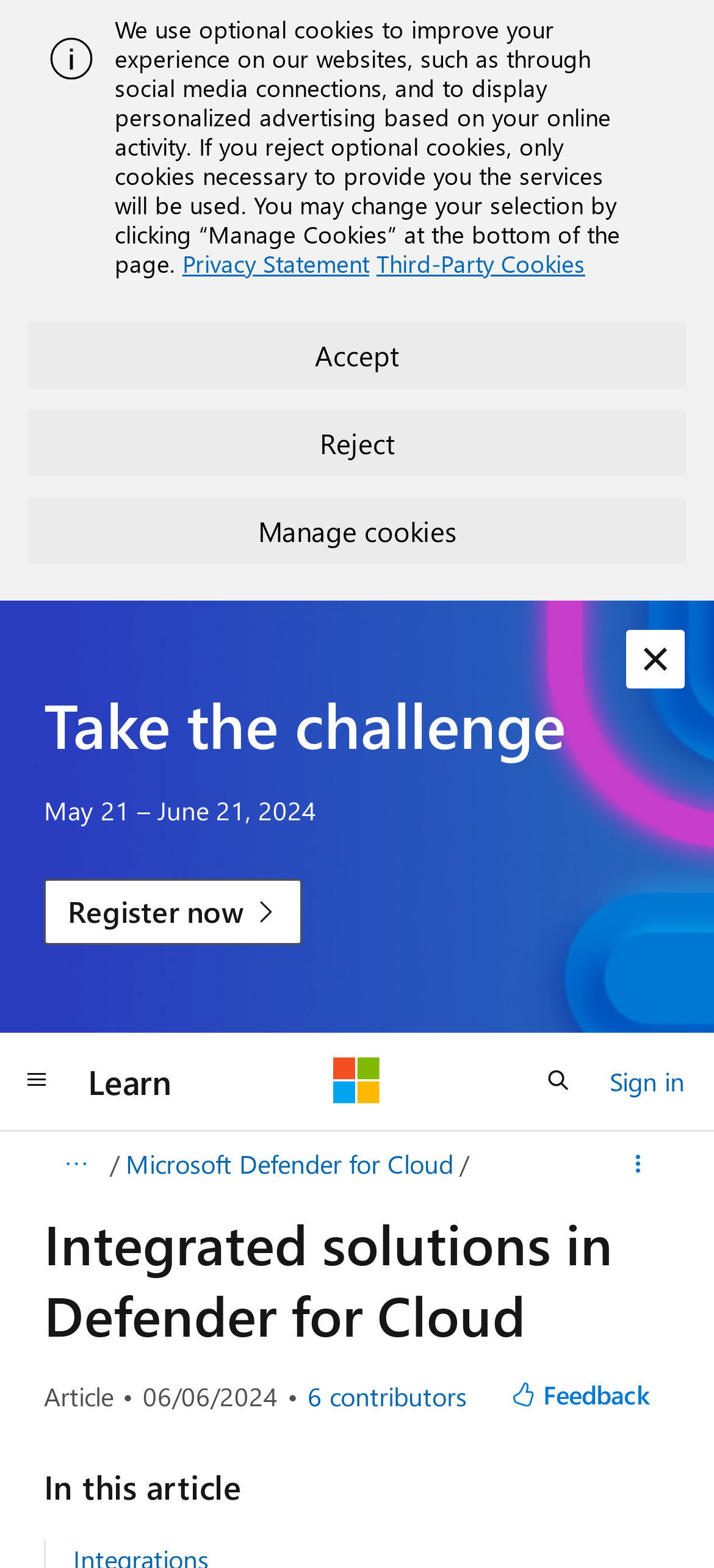Please provide a one-word or short phrase answer to the question:
What is the challenge mentioned on the webpage?

May 21 – June 21, 2024 challenge